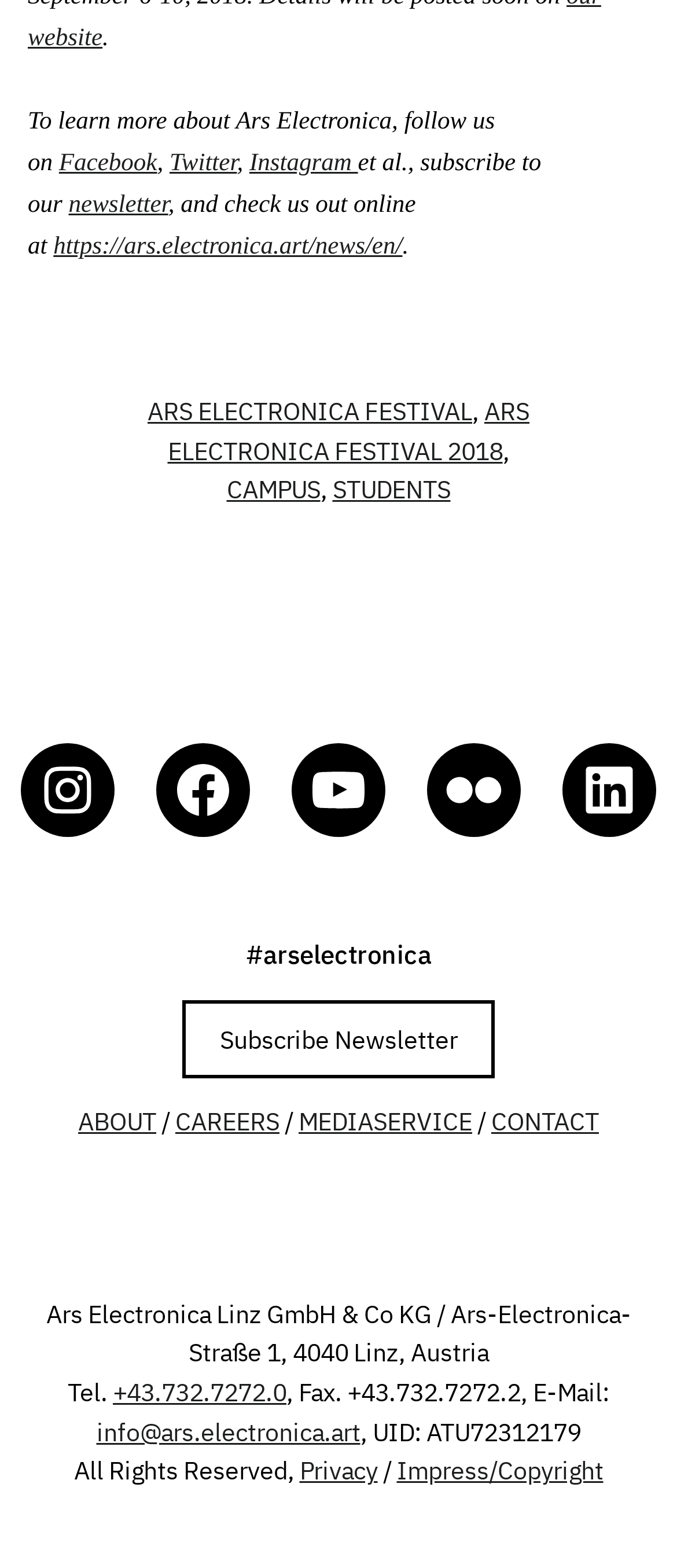Respond concisely with one word or phrase to the following query:
How many links are there in the main navigation?

5